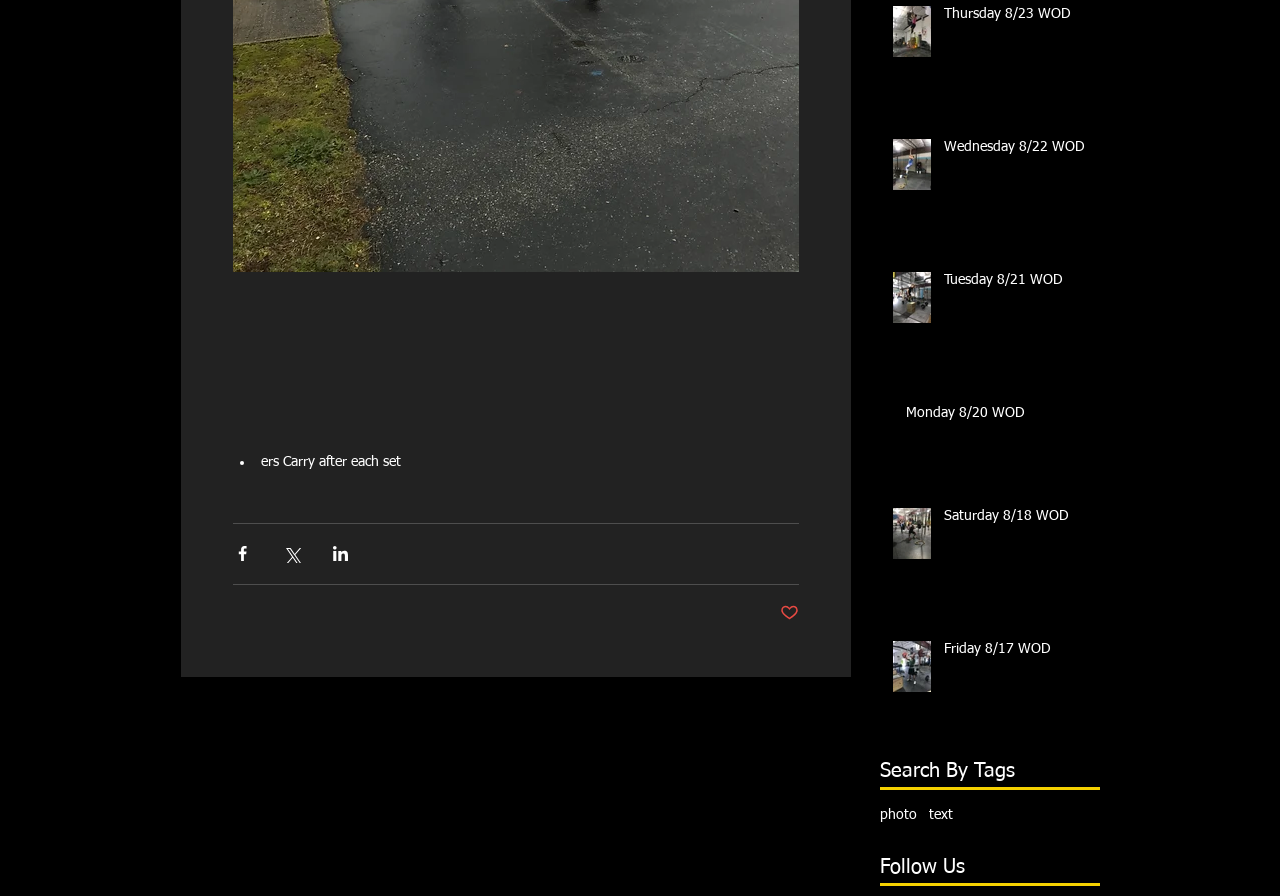Predict the bounding box coordinates of the UI element that matches this description: "photo". The coordinates should be in the format [left, top, right, bottom] with each value between 0 and 1.

[0.688, 0.899, 0.716, 0.92]